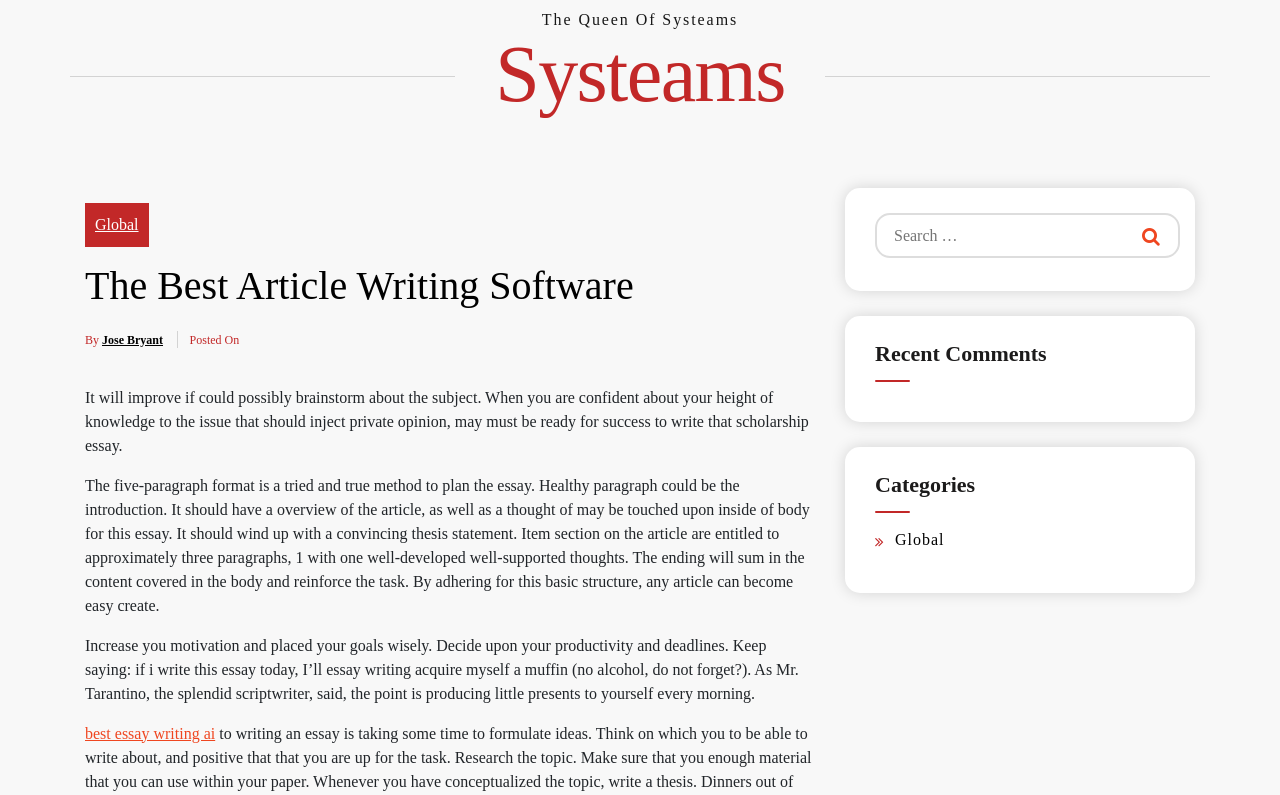What is the purpose of the search box?
Please provide a comprehensive answer based on the contents of the image.

The search box is located on the right side of the webpage, and it has a label 'Search for:' and a button 'Search', which suggests that its purpose is to allow users to search for articles on the website.